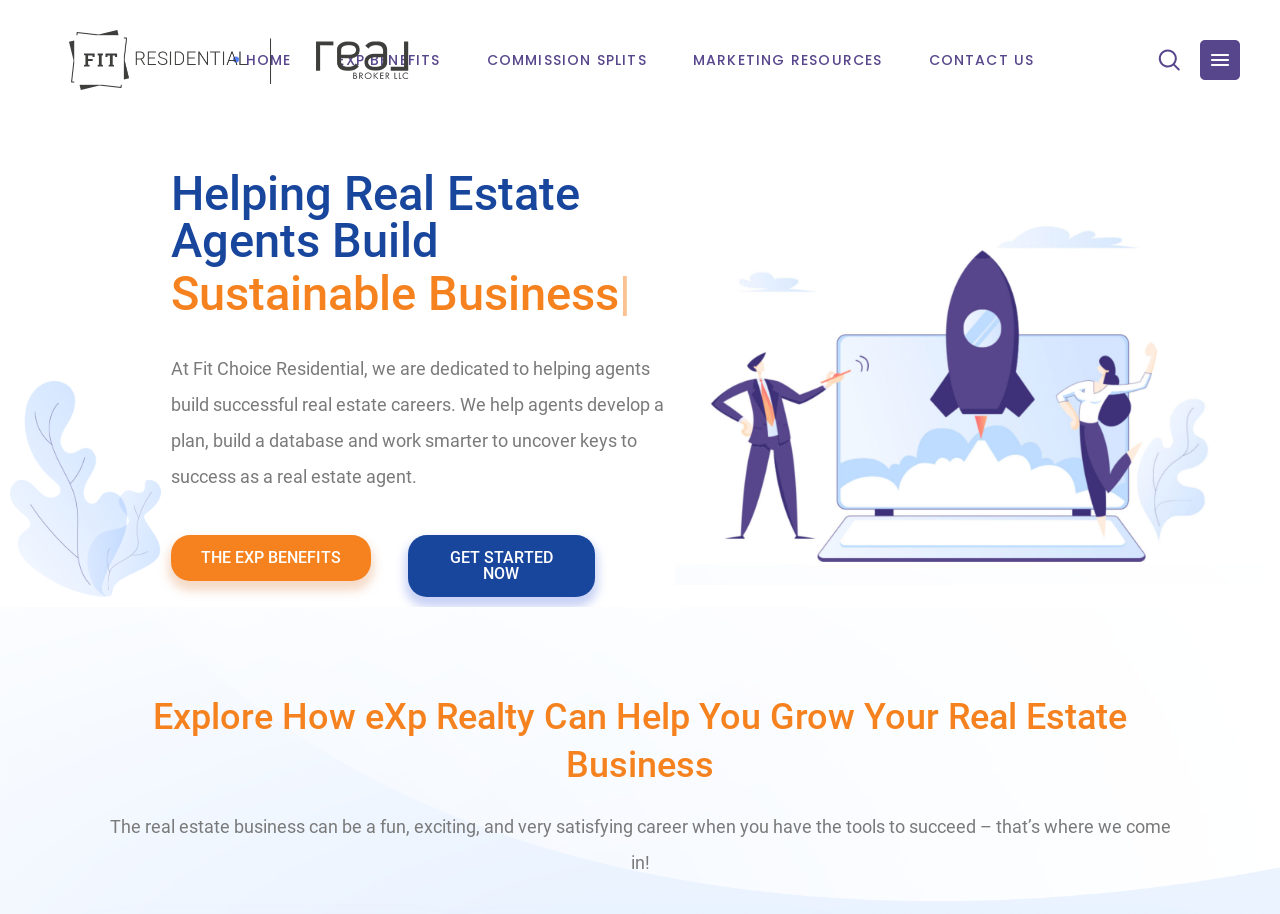What is the color of the logo?
From the image, respond using a single word or phrase.

dark and light